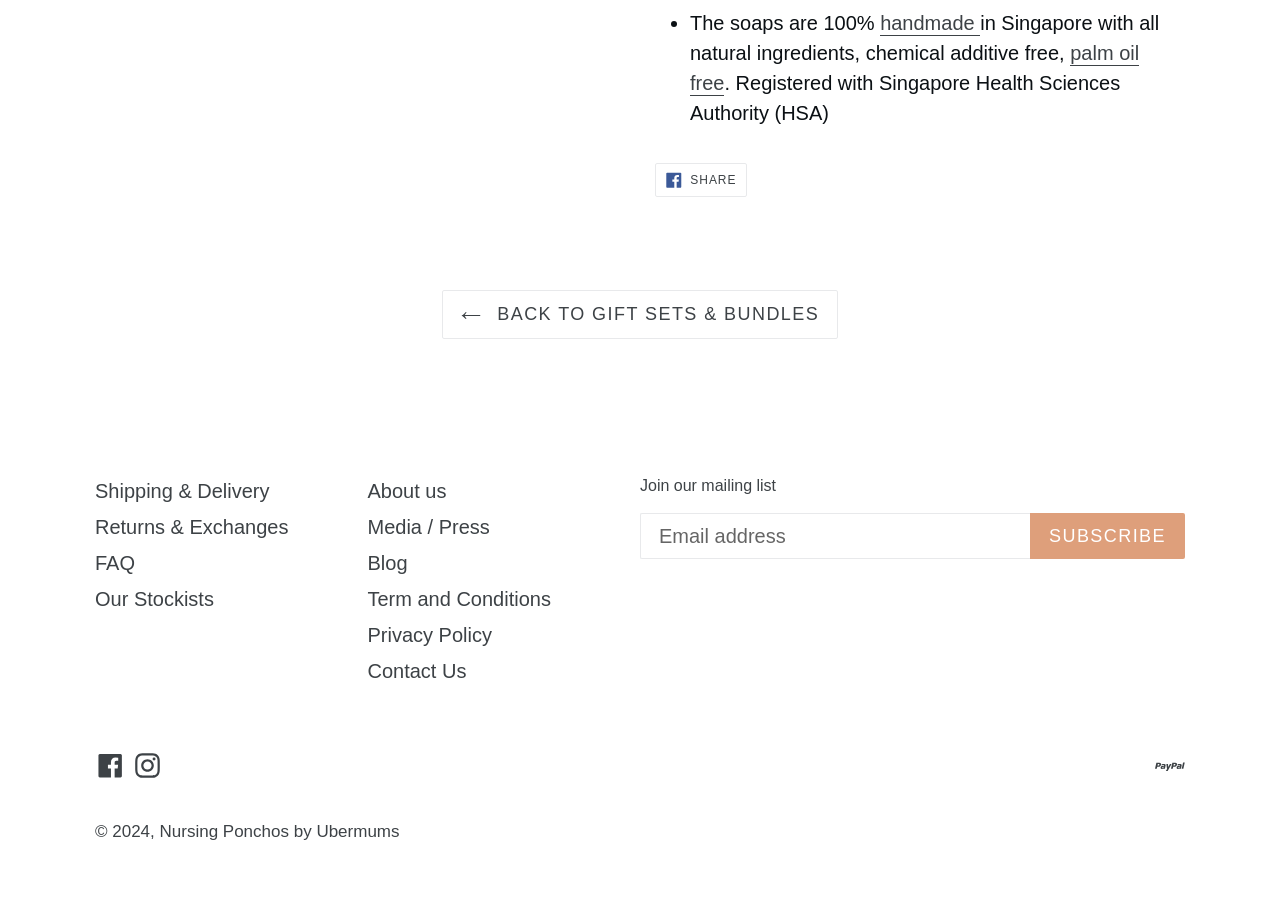Where can I find the shipping policy?
With the help of the image, please provide a detailed response to the question.

The webpage has a link 'Shipping & Delivery' which is likely to contain the shipping policy of the website.